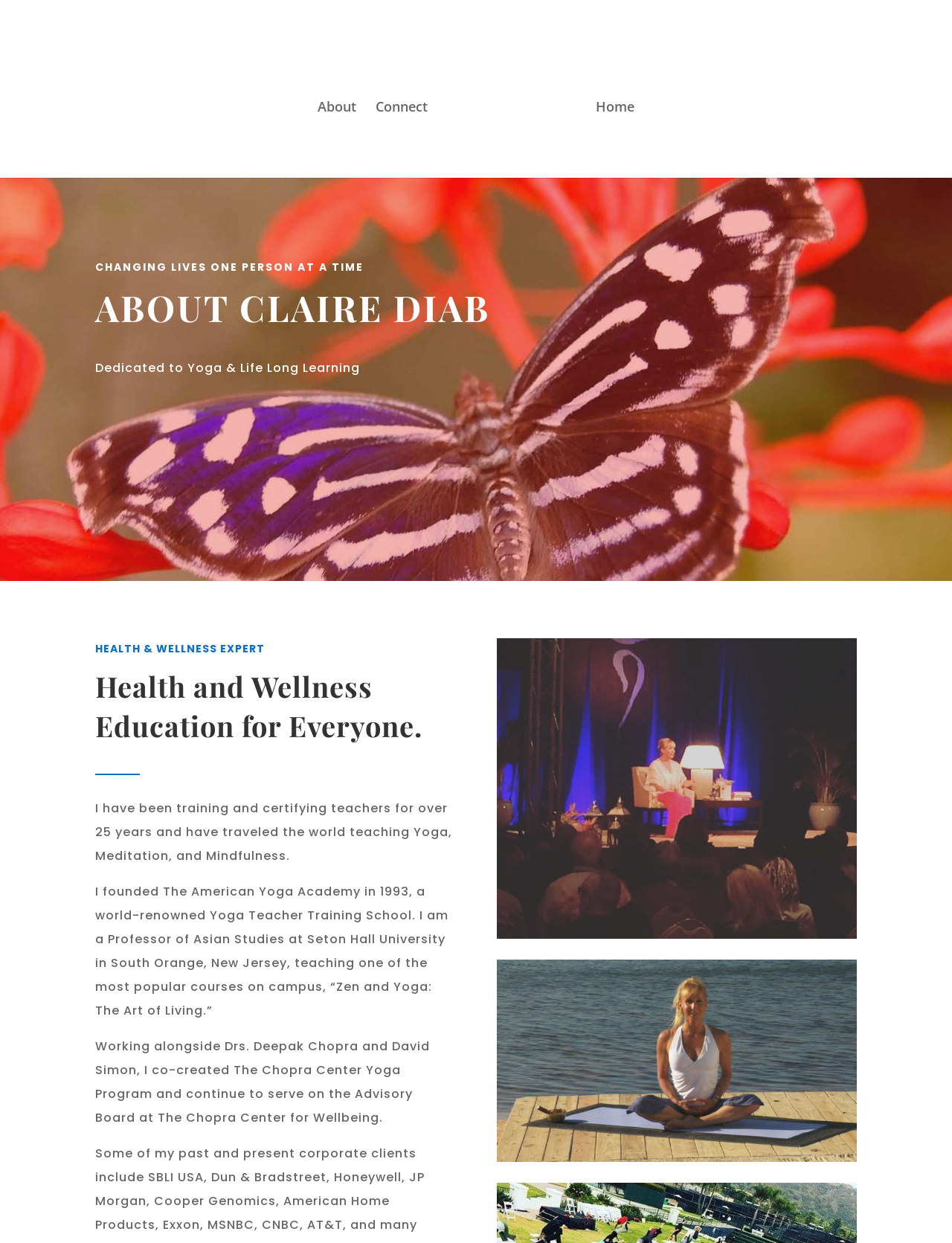Give a concise answer using one word or a phrase to the following question:
What is Claire Diab's profession?

Health and Wellness Expert